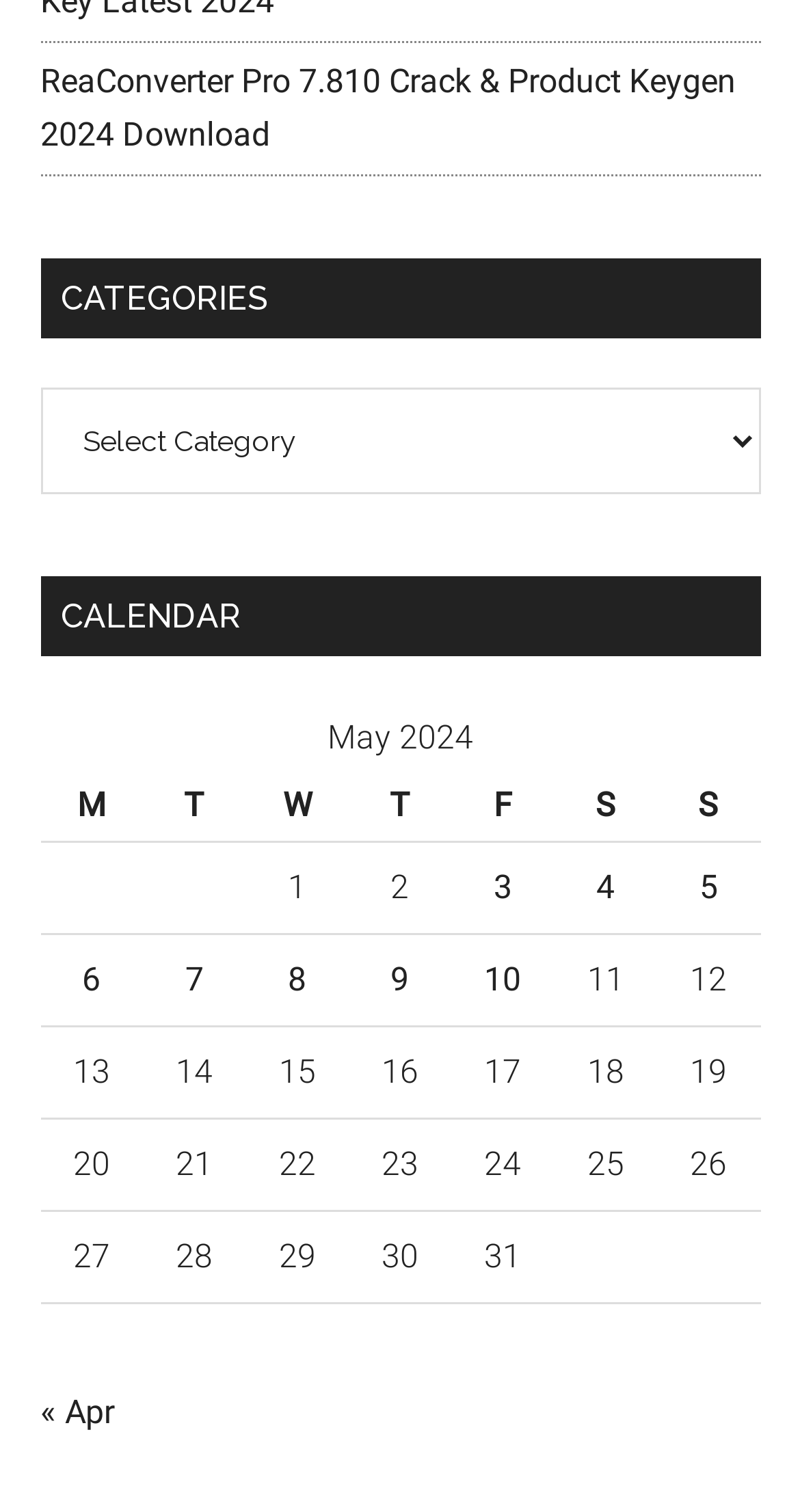Please identify the bounding box coordinates of the area that needs to be clicked to follow this instruction: "View posts published on May 3, 2024".

[0.617, 0.574, 0.64, 0.6]